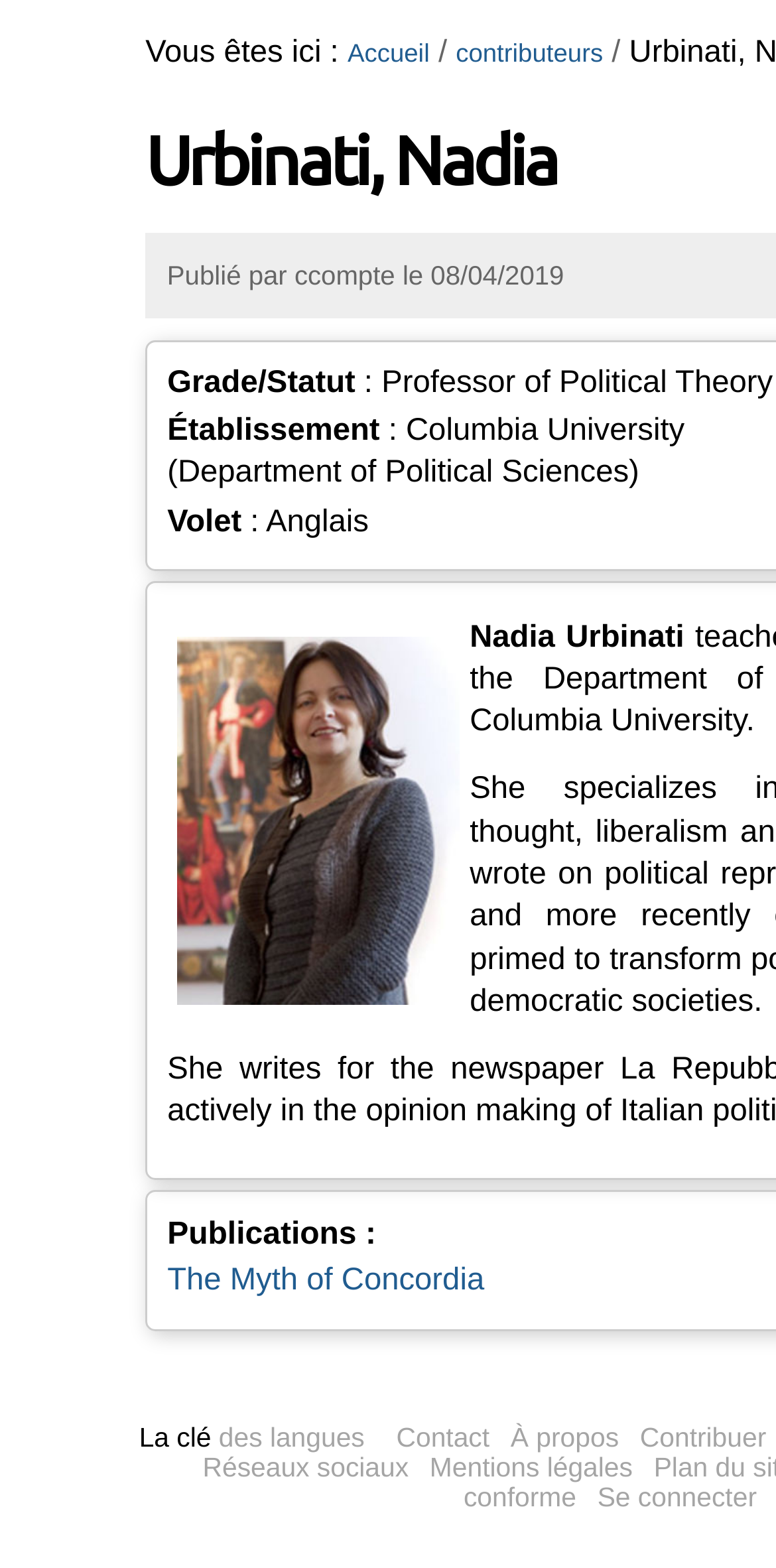Can you provide the bounding box coordinates for the element that should be clicked to implement the instruction: "view contributor page"?

[0.587, 0.024, 0.777, 0.043]